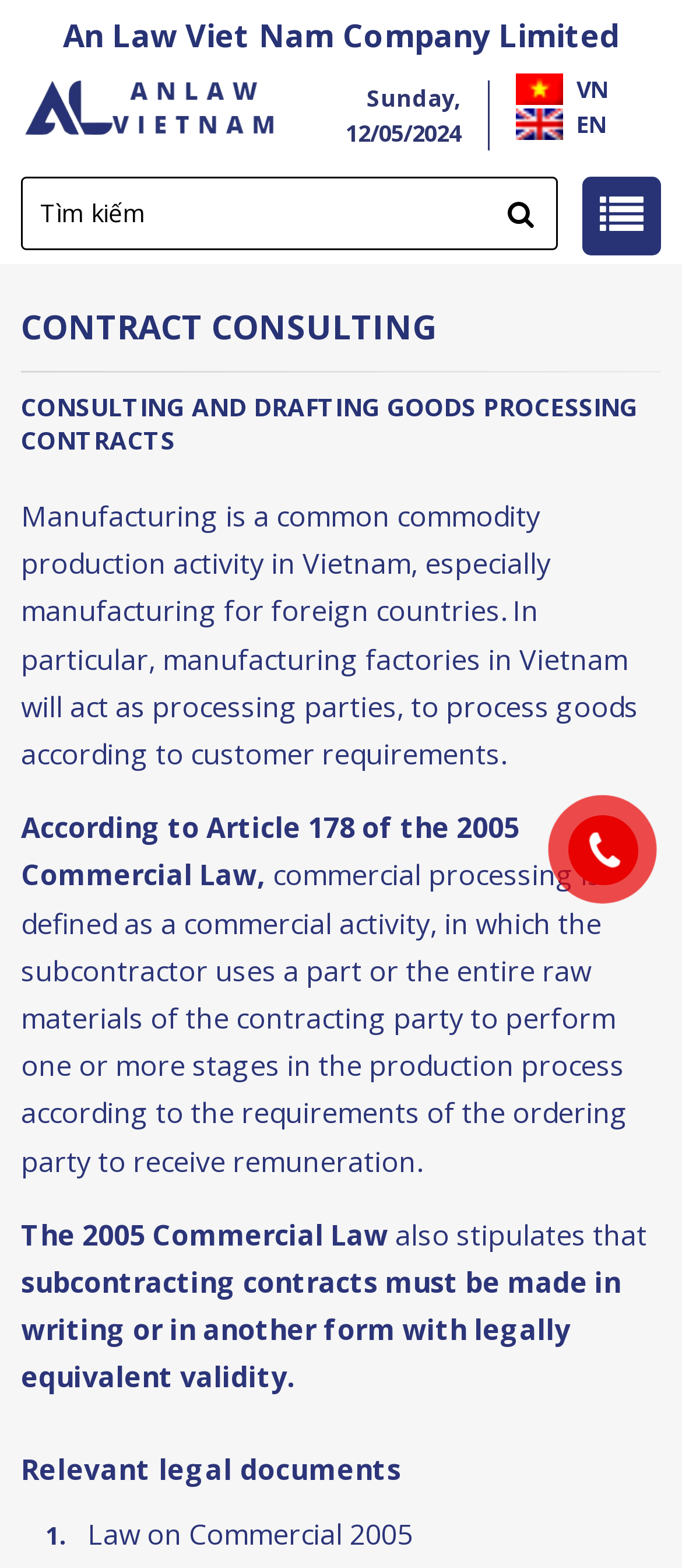Identify the bounding box for the UI element described as: "name="s" placeholder="Tìm kiếm"". Ensure the coordinates are four float numbers between 0 and 1, formatted as [left, top, right, bottom].

[0.033, 0.113, 0.711, 0.158]